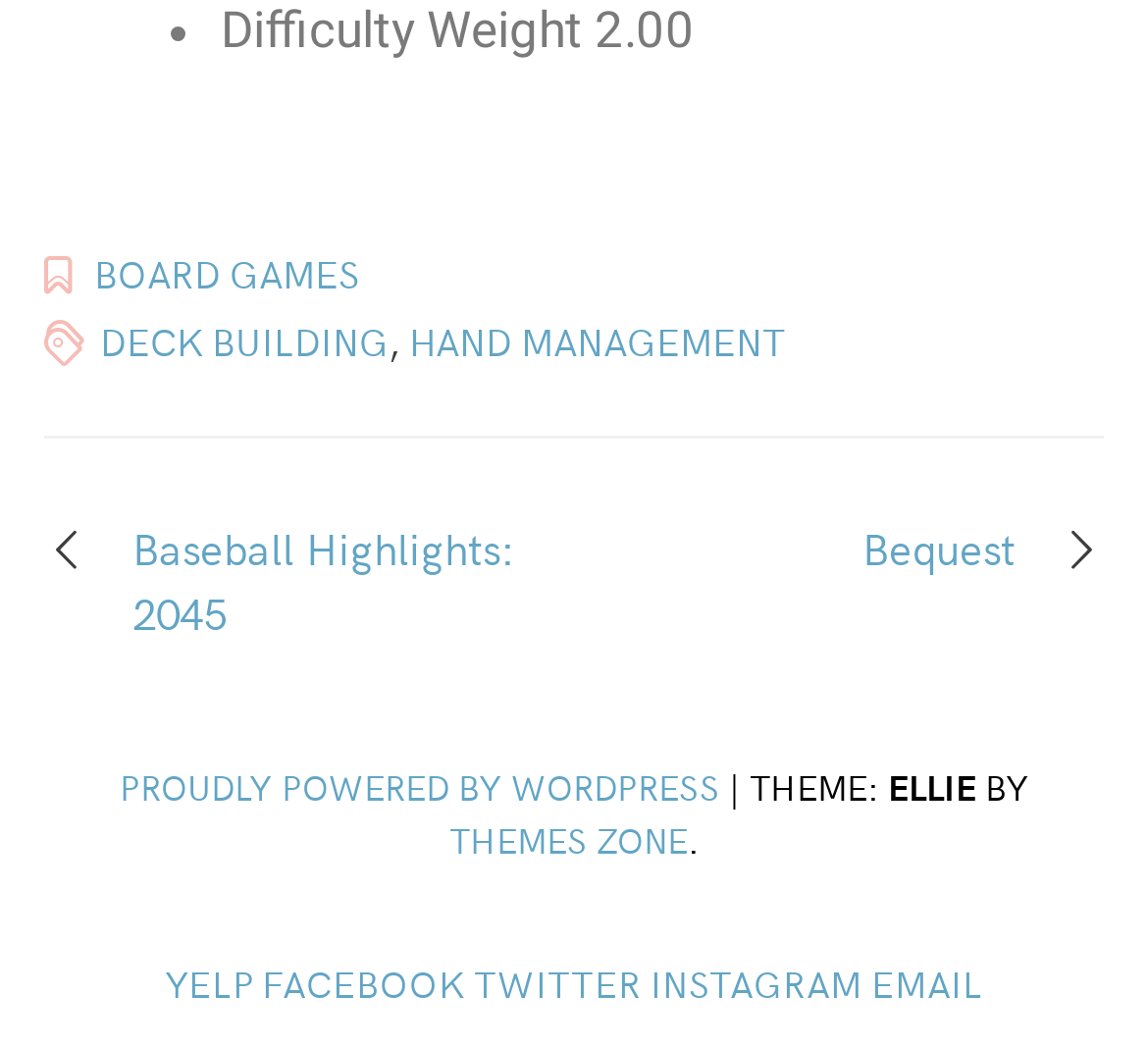Can you provide the bounding box coordinates for the element that should be clicked to implement the instruction: "Call customer service"?

None